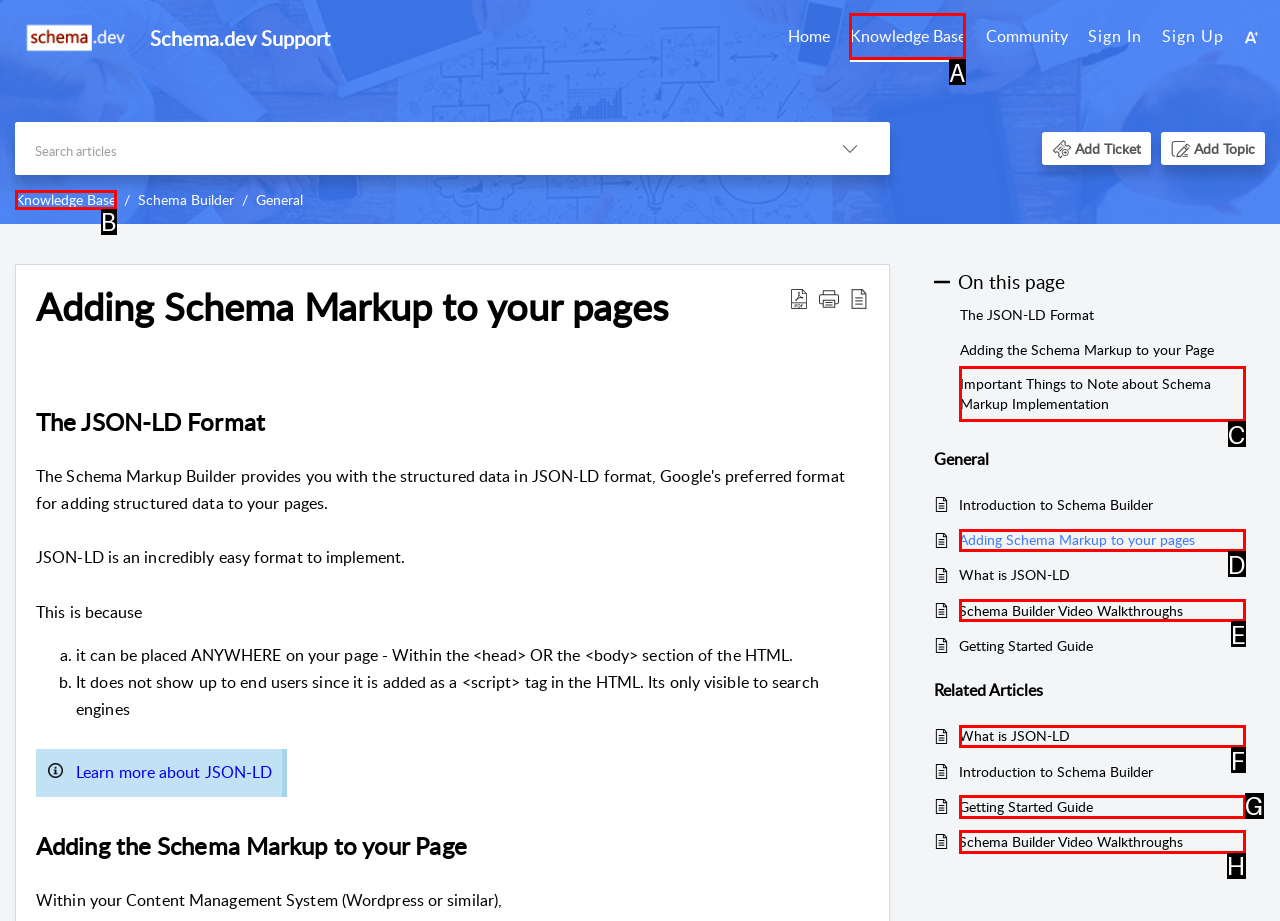Tell me which one HTML element you should click to complete the following task: Go to Knowledge Base
Answer with the option's letter from the given choices directly.

A